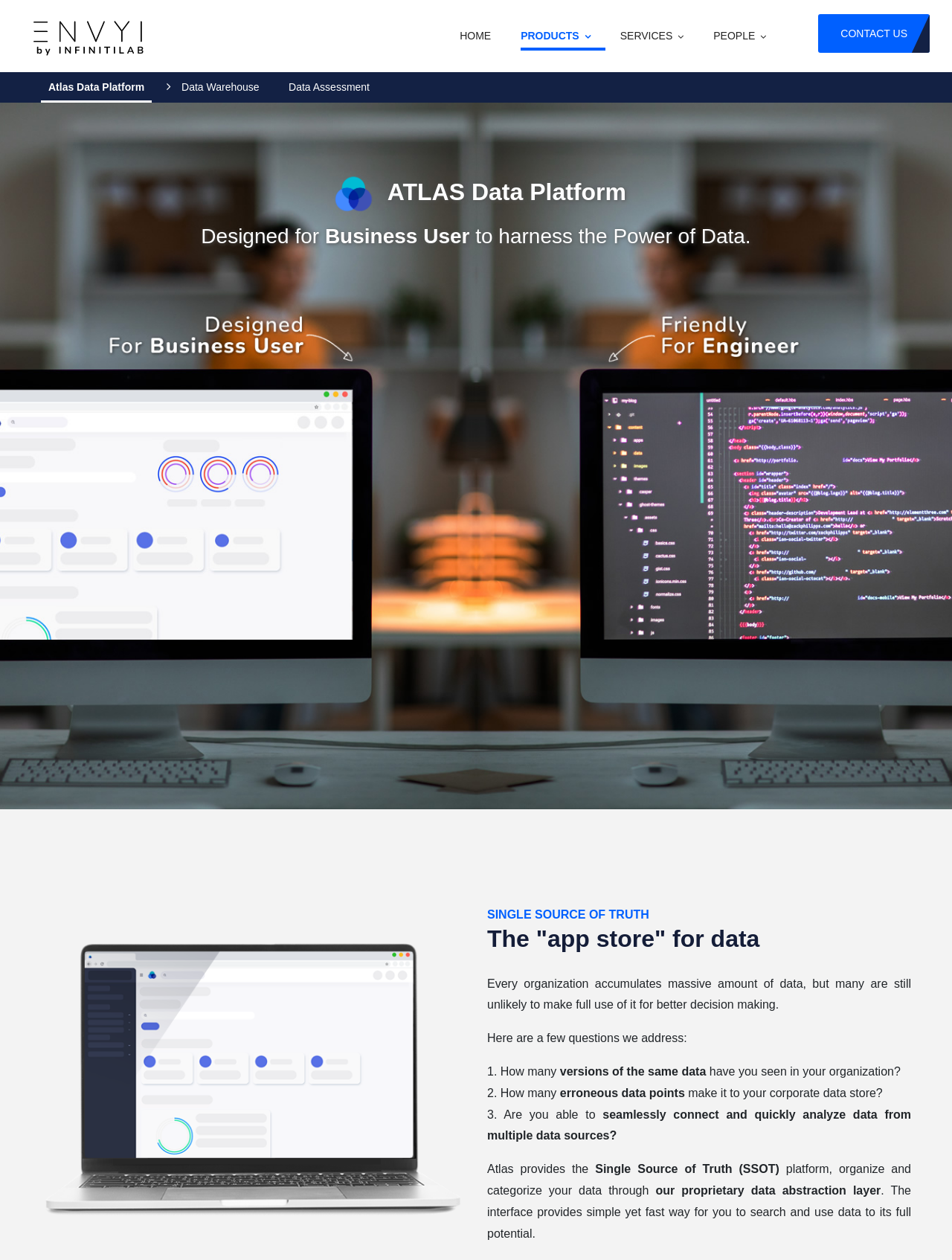Please determine the bounding box coordinates of the section I need to click to accomplish this instruction: "Click on SERVICES".

[0.651, 0.0, 0.718, 0.057]